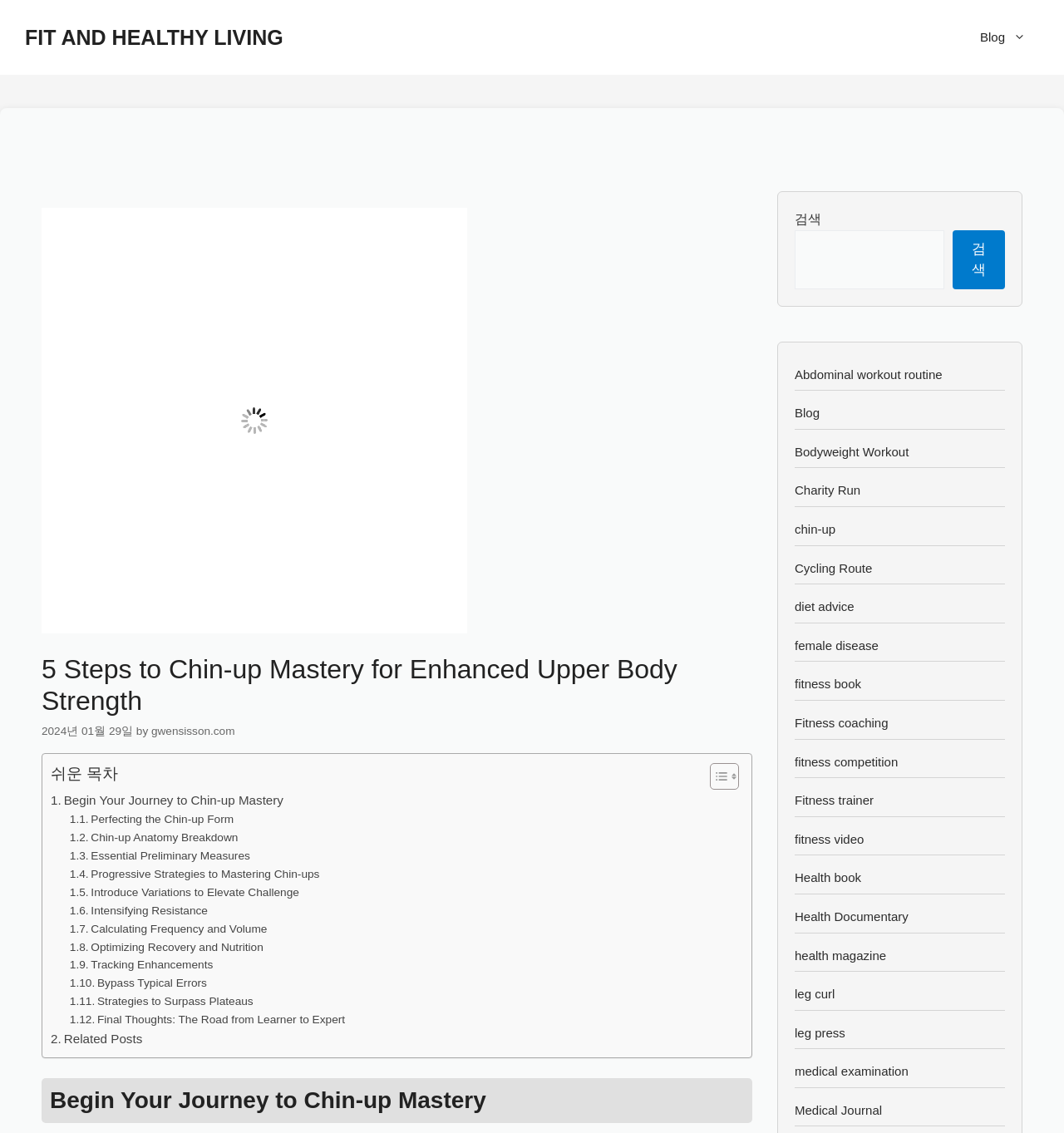What is the purpose of the toggle button?
Please answer the question with as much detail as possible using the screenshot.

I found a link element with the text 'Toggle Table of Content' which is located next to an image element that resembles a toggle button. This suggests that the button is used to toggle the table of content.